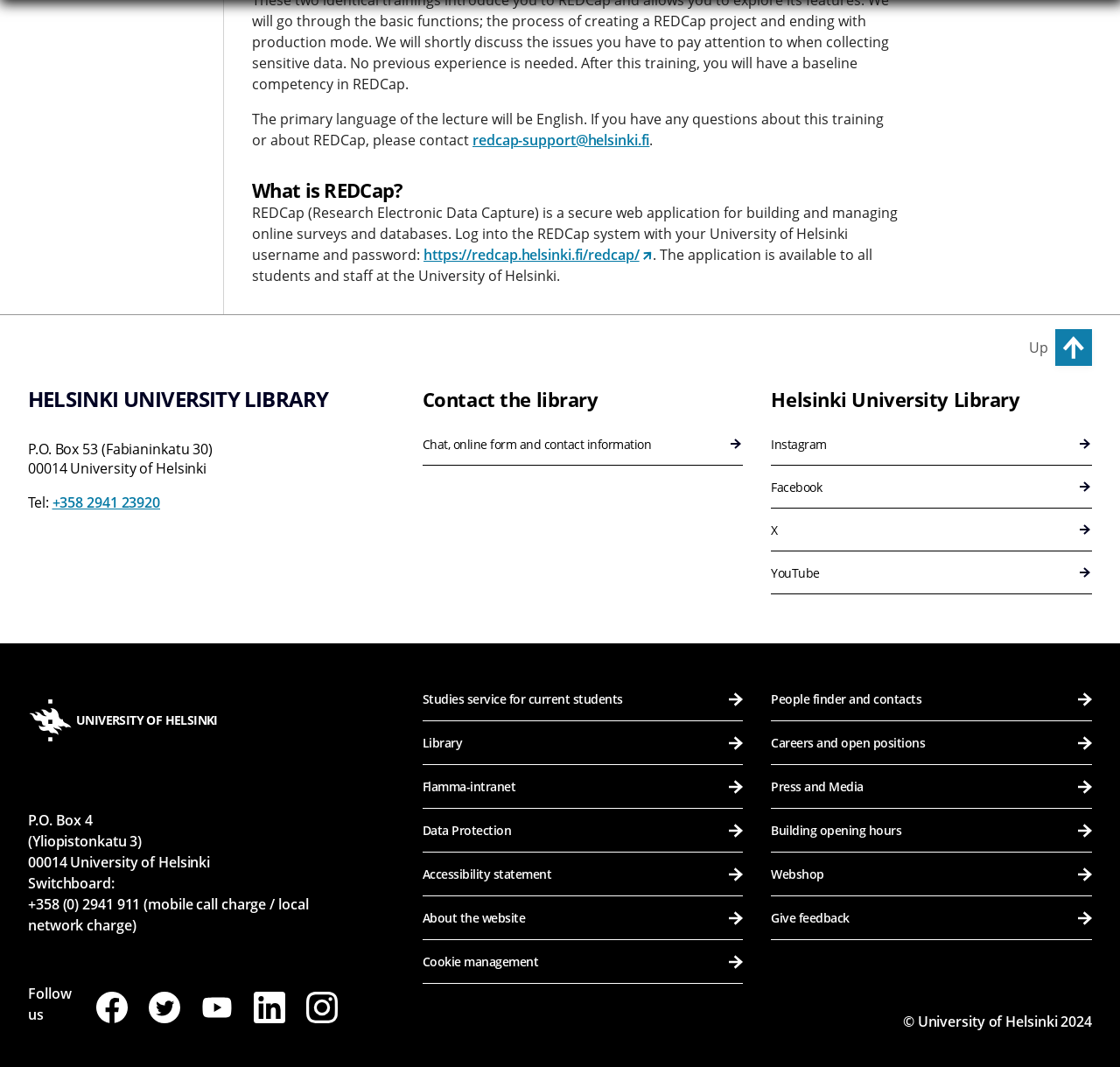What is the phone number of the University of Helsinki?
Refer to the image and give a detailed response to the question.

The phone number of the University of Helsinki is mentioned in the contact information section of the webpage, specifically in the text 'Tel: +358 2941 23920'.